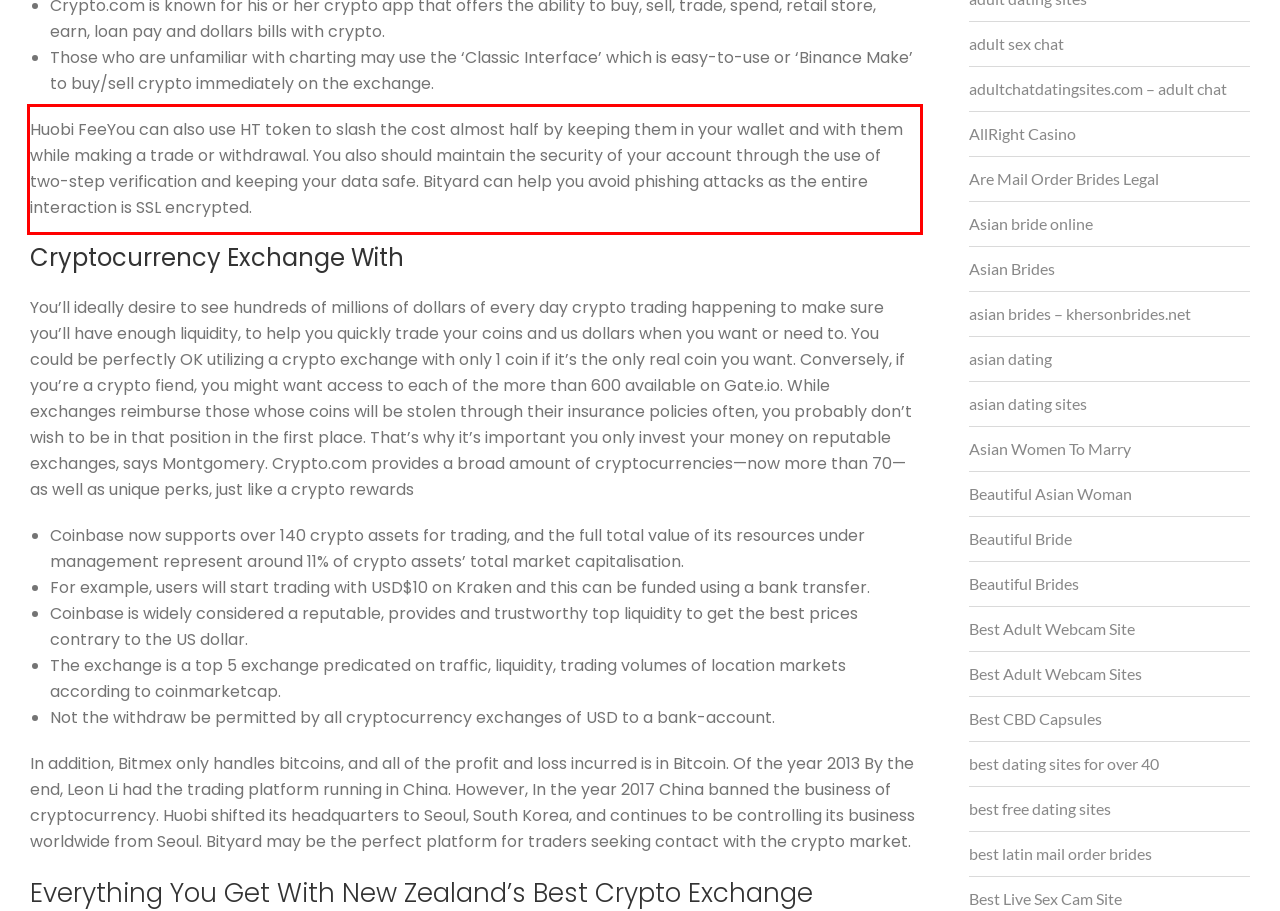Using the provided webpage screenshot, identify and read the text within the red rectangle bounding box.

Huobi FeeYou can also use HT token to slash the cost almost half by keeping them in your wallet and with them while making a trade or withdrawal. You also should maintain the security of your account through the use of two-step verification and keeping your data safe. Bityard can help you avoid phishing attacks as the entire interaction is SSL encrypted.